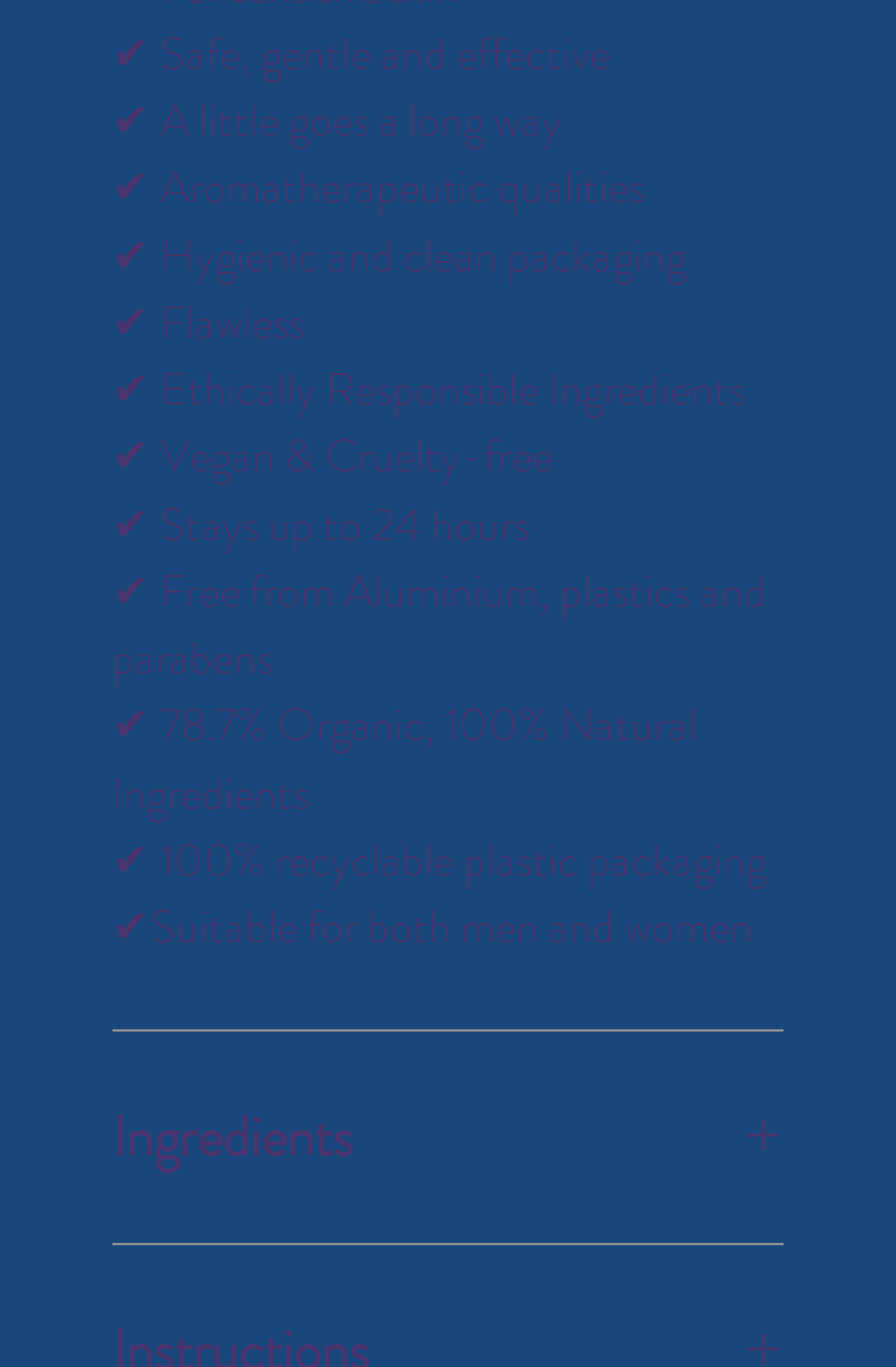Please respond to the question with a concise word or phrase:
What is the email address of Goedele?

Goedele@beautymaster.be